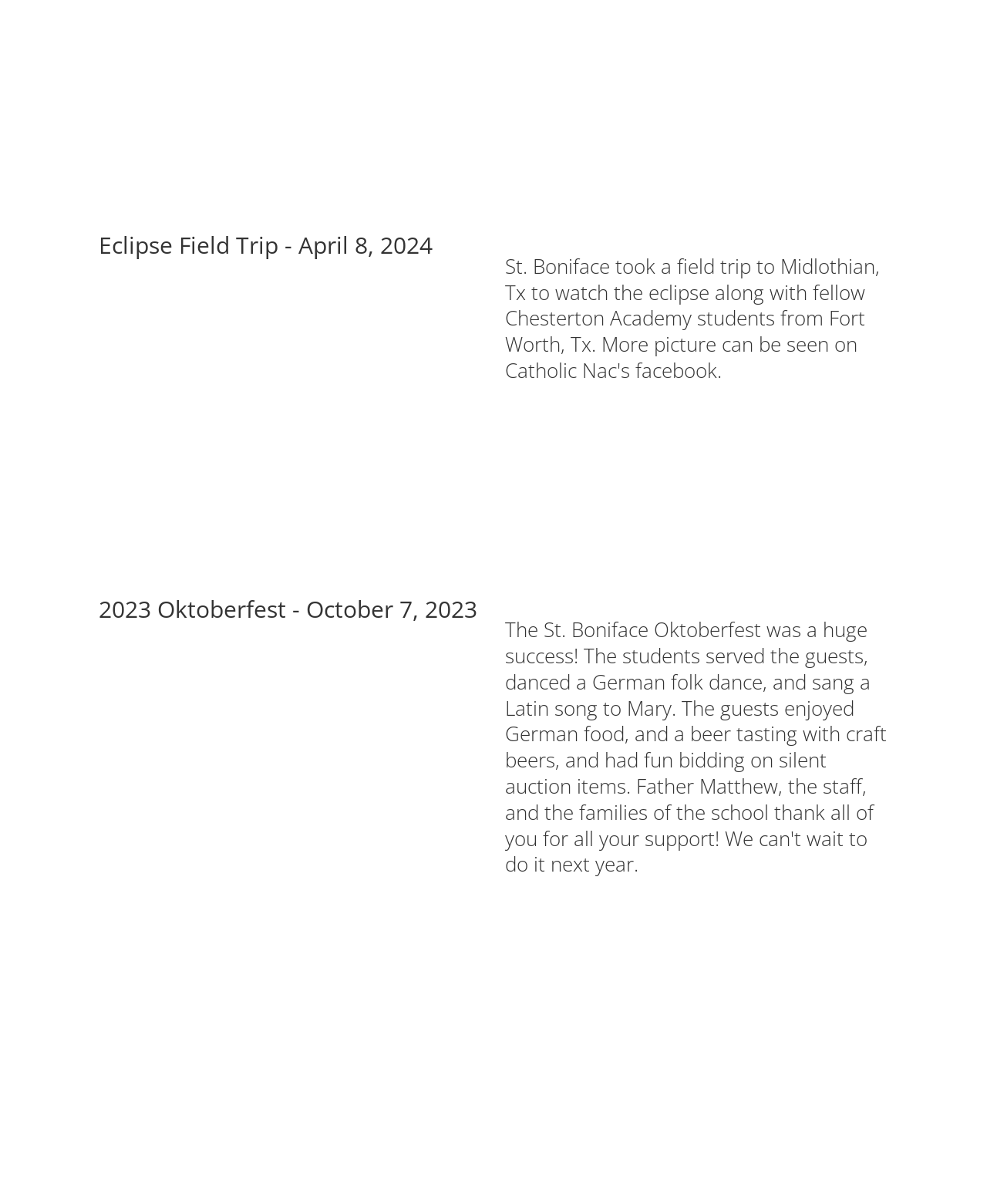Kindly determine the bounding box coordinates of the area that needs to be clicked to fulfill this instruction: "Click the link to view more pictures on Catholic Nac's facebook".

[0.512, 0.211, 0.9, 0.325]